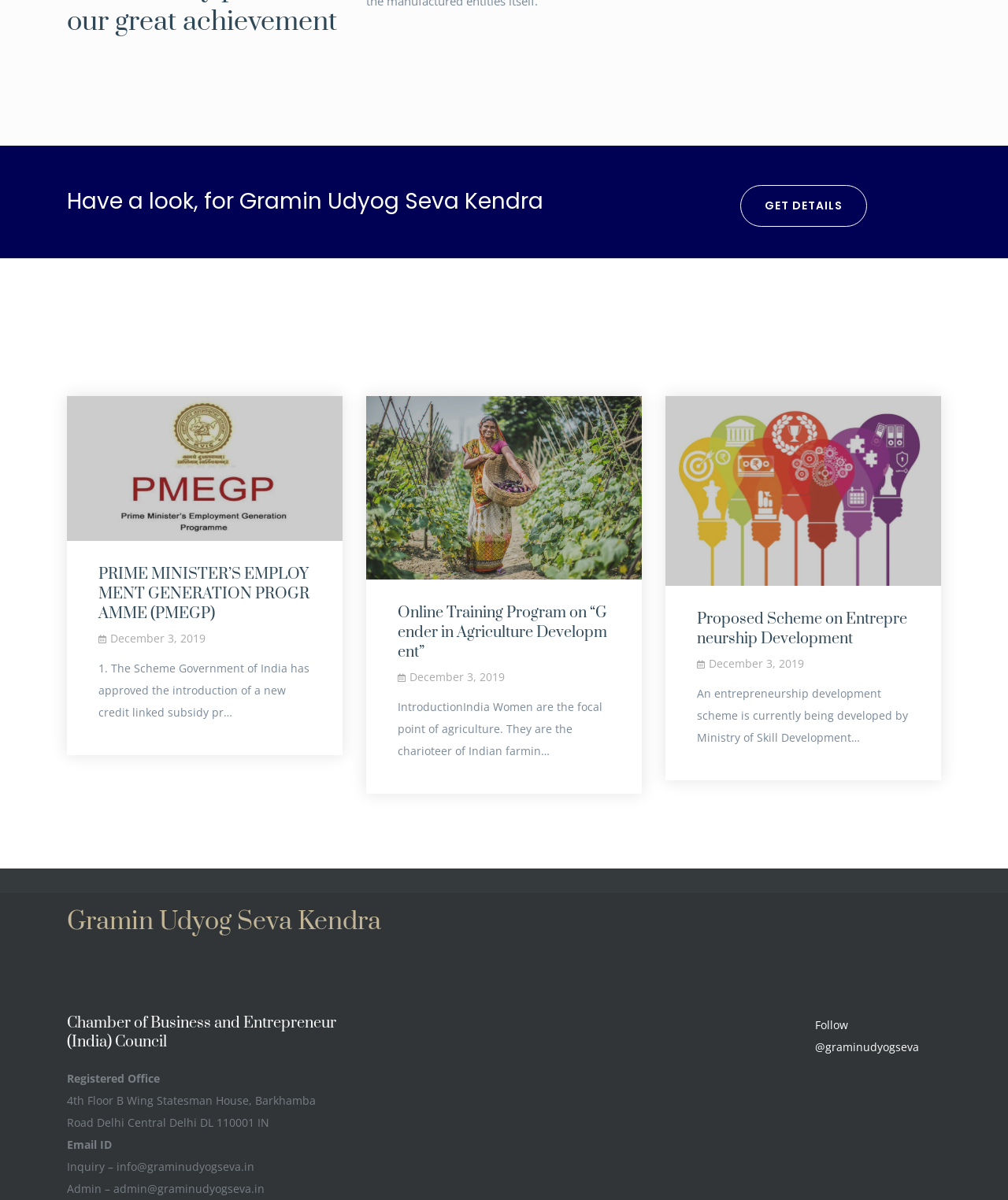What is the name of the program mentioned in the first article?
Answer with a single word or short phrase according to what you see in the image.

PMEGP